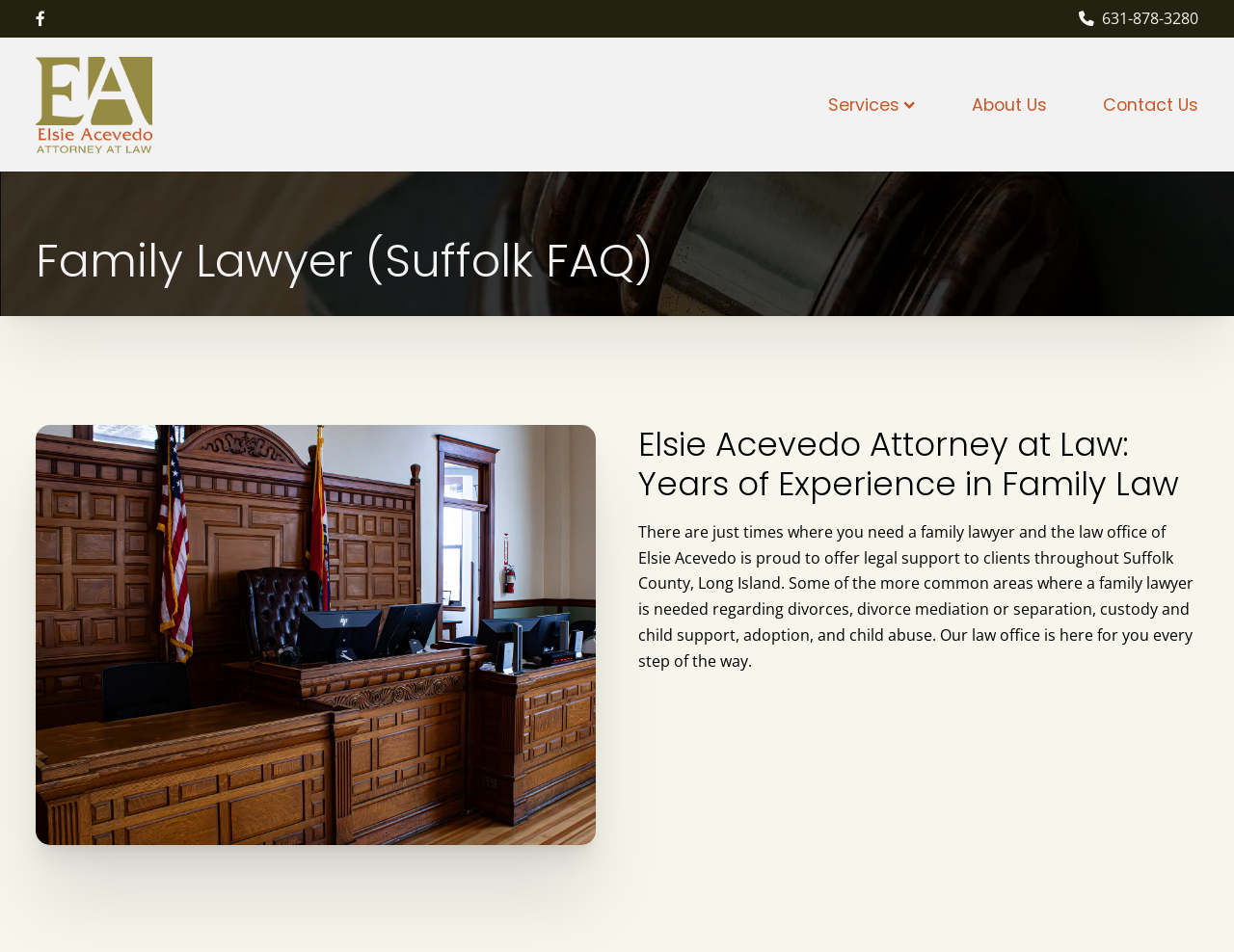What is the lawyer's name?
Analyze the image and provide a thorough answer to the question.

I found the lawyer's name by reading the heading 'Elsie Acevedo Attorney at Law: Years of Experience in Family Law' on the webpage. This heading is located below the image of a courtroom.